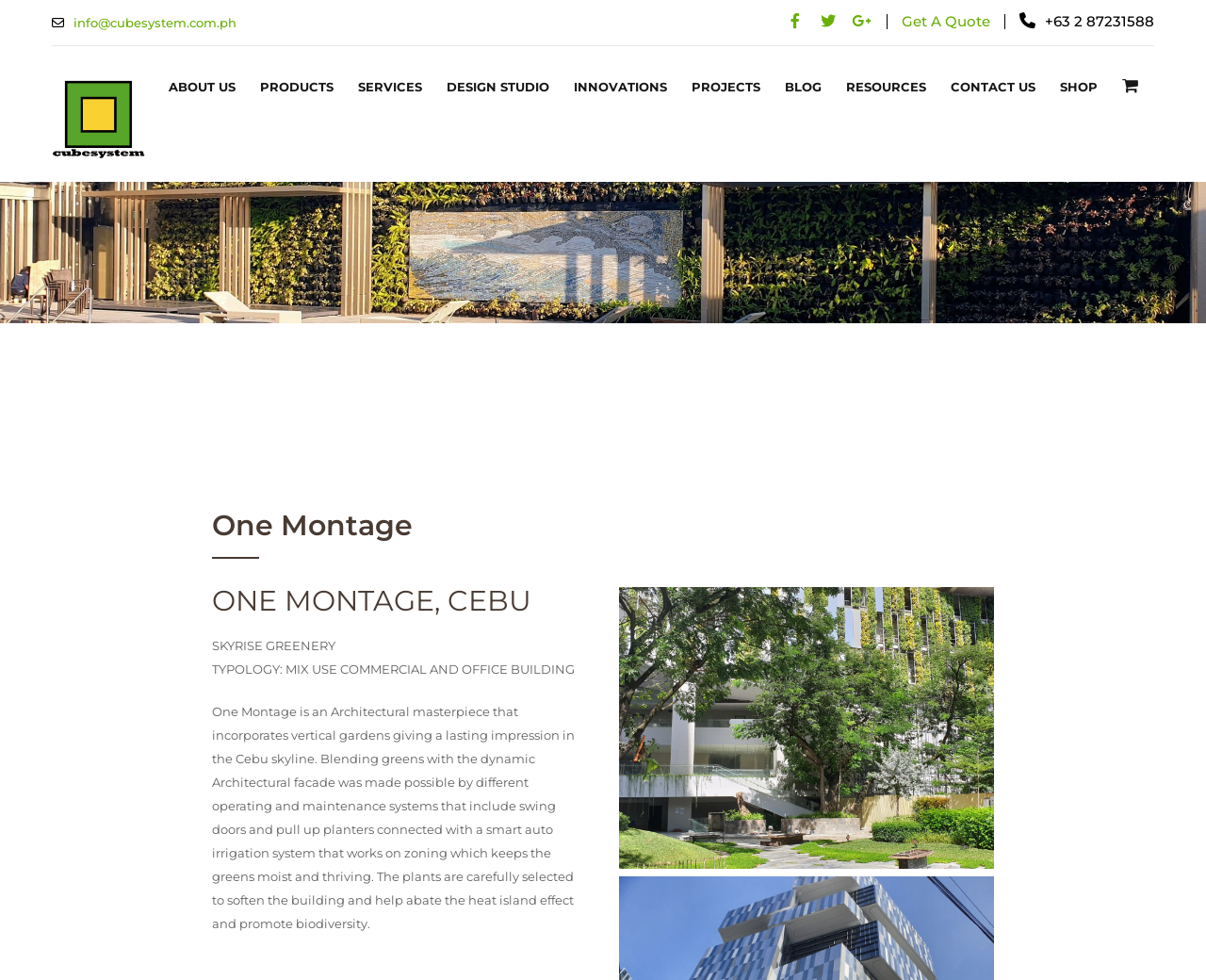Identify the bounding box coordinates of the element to click to follow this instruction: 'View the 'SHOP' page'. Ensure the coordinates are four float values between 0 and 1, provided as [left, top, right, bottom].

[0.868, 0.048, 0.92, 0.13]